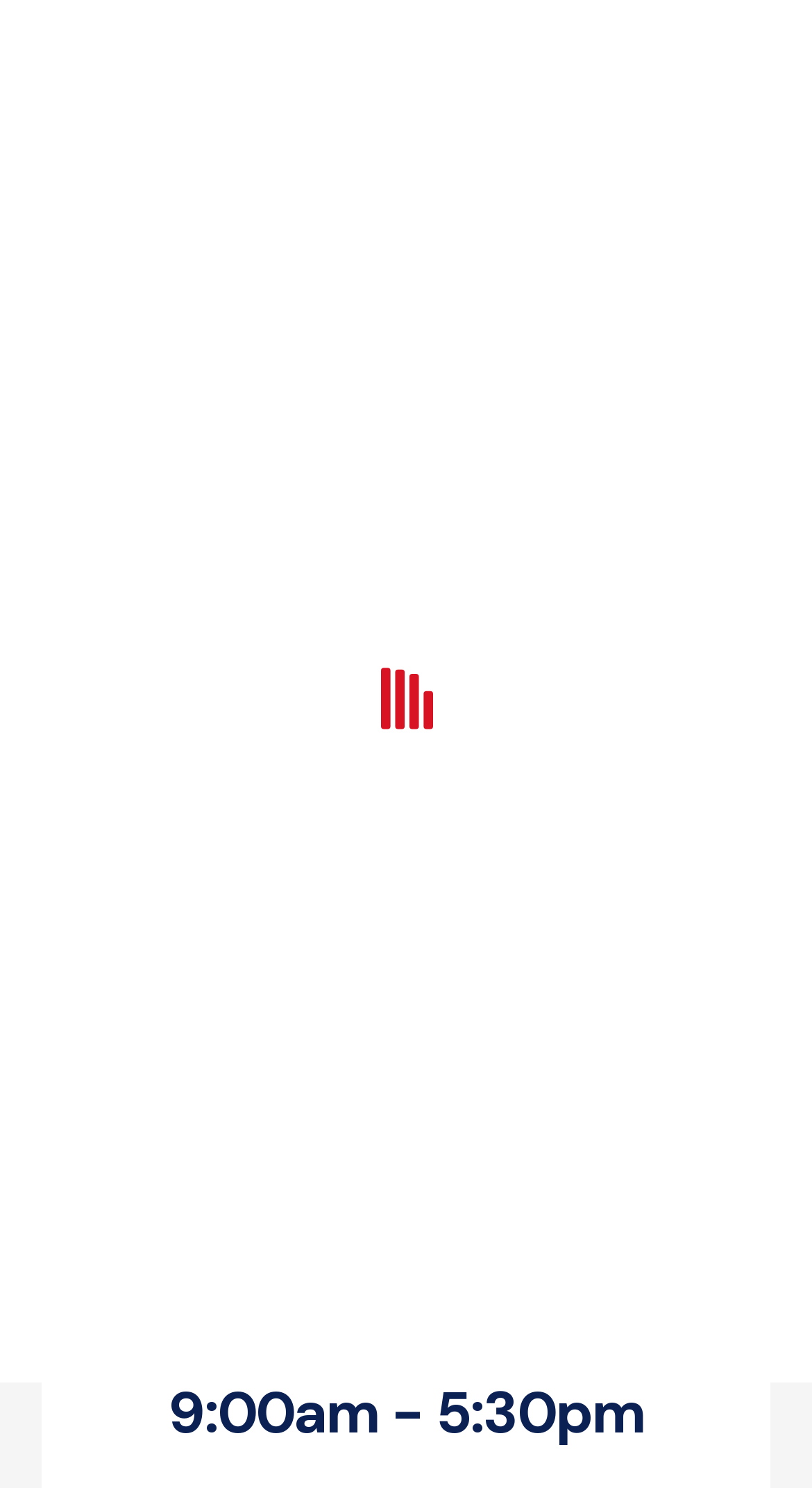Provide a thorough summary of the webpage.

The webpage is about Vancouver Auto Parts, a company that has been serving the greater Vancouver area since 1987. At the top left of the page, there is a logo of the company, accompanied by a preloader icon. To the right of the logo, there are two buttons, one with no text and another with a search icon.

Below the logo and buttons, there is a section with several lines of text. The first line reads "Mechanics you can trust", followed by "Service second to none". This section is centered on the page.

Further down, there is a call-to-action link that says "Explore More" with an arrow icon. This link is positioned slightly above the center of the page.

On the lower half of the page, there is a large image that takes up about a quarter of the page's width. Below the image, there is a notice that says "WE ARE OPEN MONDAY-FRIDAY" and lists the business hours as "9:00am - 5:30pm". This notice is positioned near the bottom of the page.